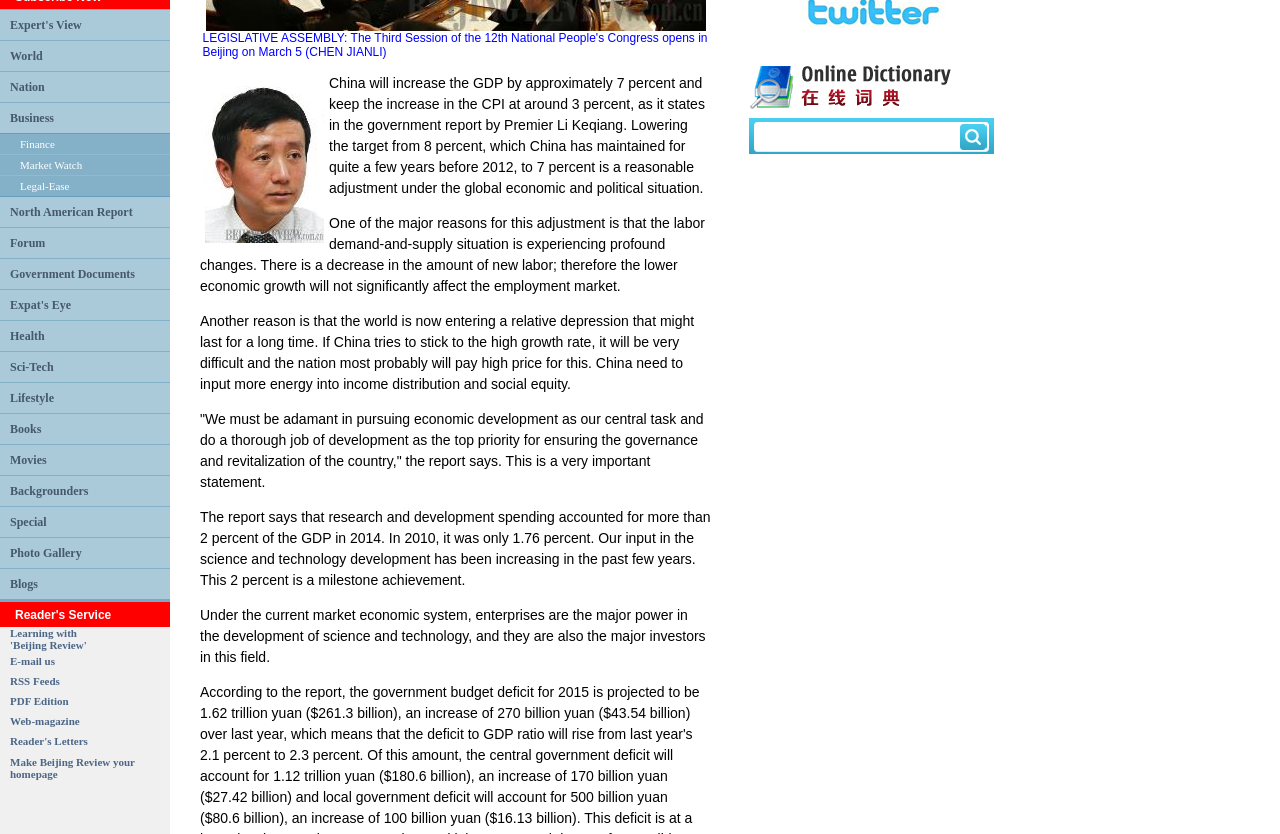Bounding box coordinates are specified in the format (top-left x, top-left y, bottom-right x, bottom-right y). All values are floating point numbers bounded between 0 and 1. Please provide the bounding box coordinate of the region this sentence describes: Legal-Ease

[0.016, 0.216, 0.054, 0.23]